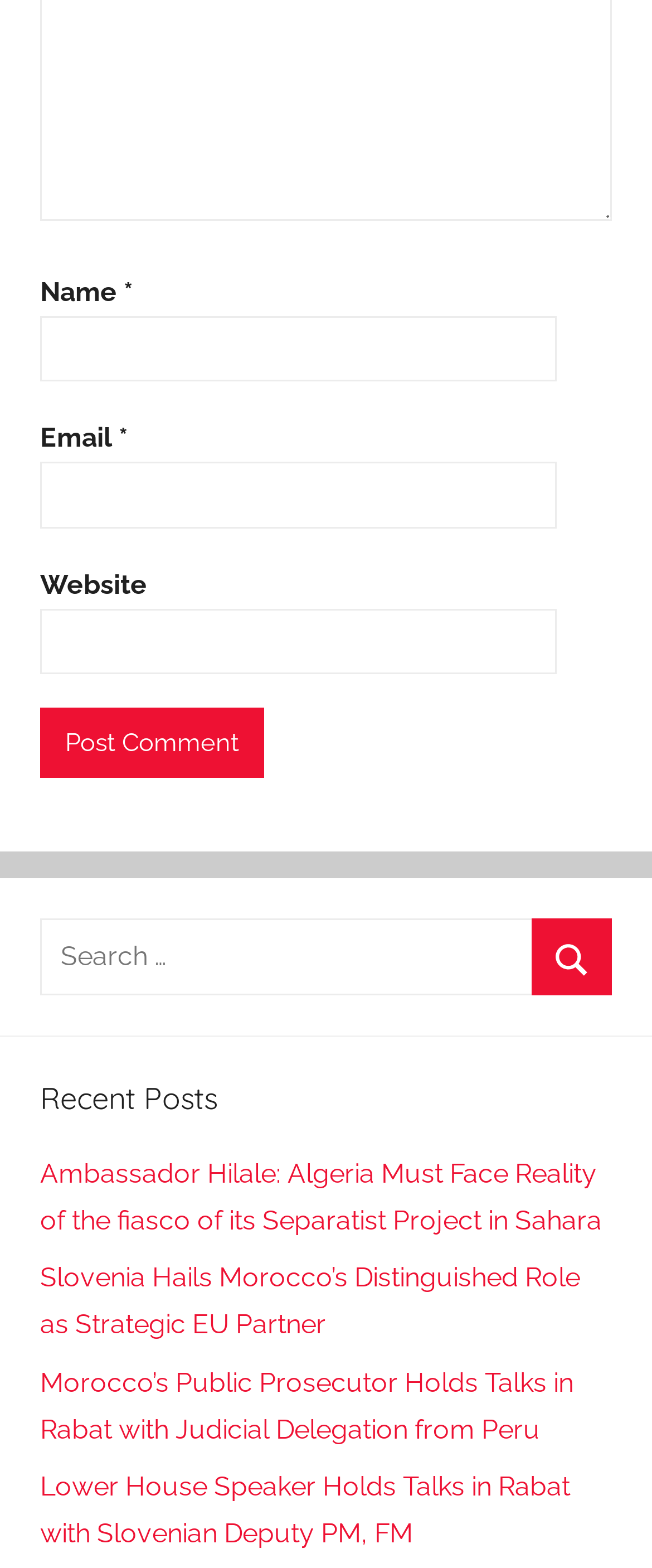Please examine the image and answer the question with a detailed explanation:
How many recent posts are listed?

There are 4 recent posts listed because there are 4 link elements with different text contents below the heading element with the text 'Recent Posts'.